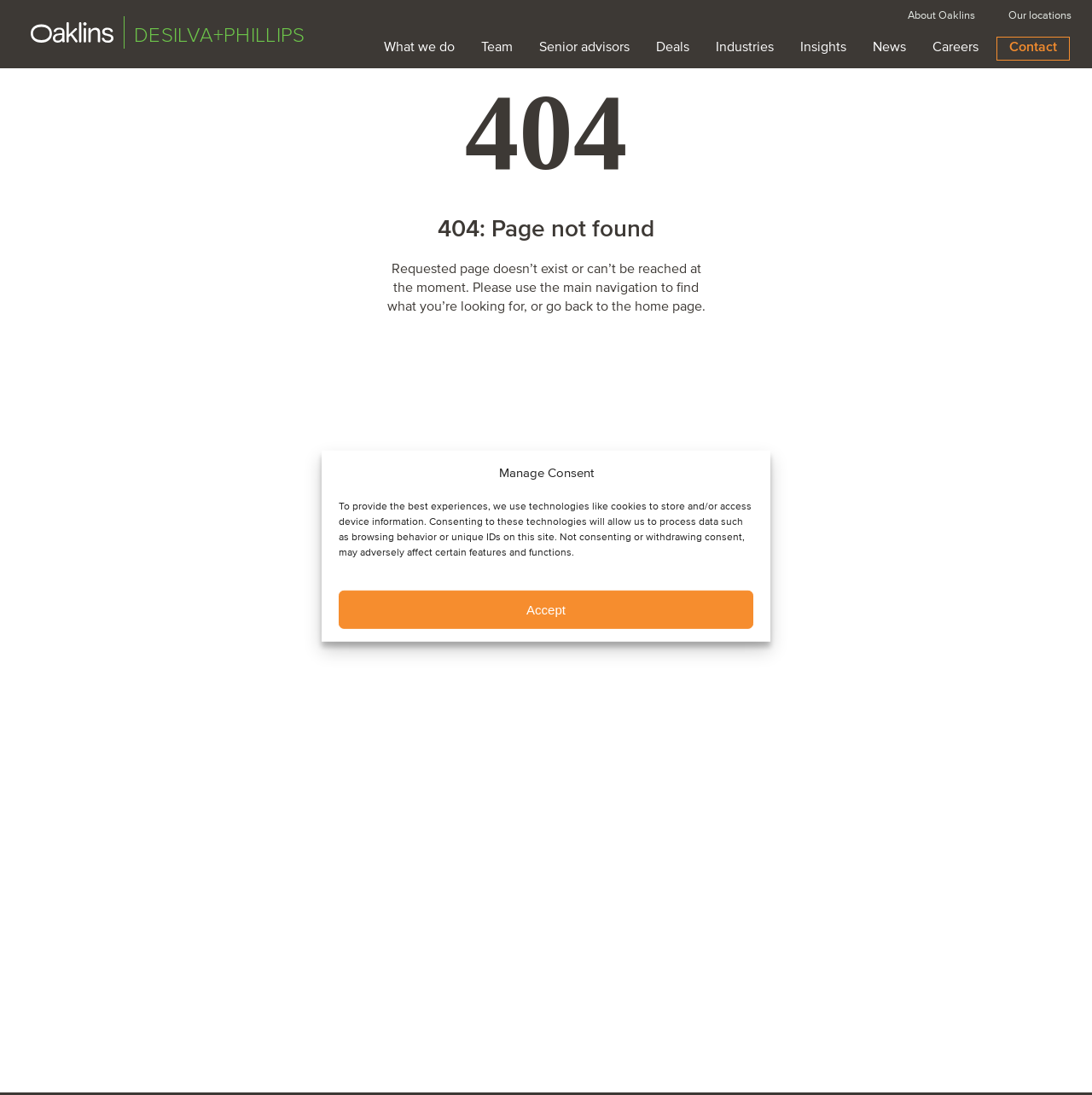What are the main navigation options on the page?
Please answer the question with a detailed and comprehensive explanation.

The main navigation options are displayed as a series of link elements with text such as 'What we do', 'Team', 'Senior advisors', 'Deals', 'Industries', 'Insights', 'News', 'Careers', and 'Contact'.